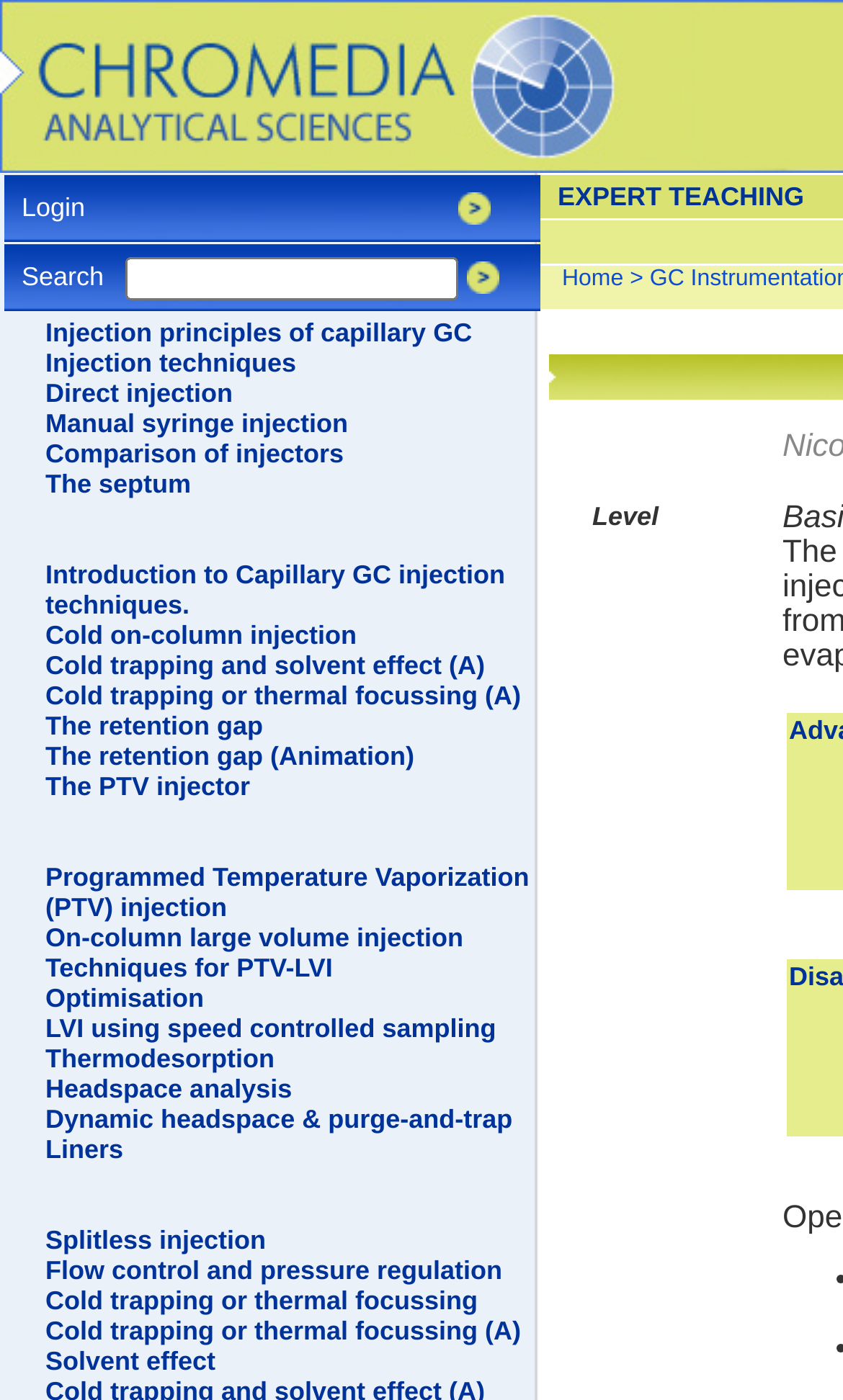Answer this question in one word or a short phrase: Is there a login feature on this webpage?

Yes